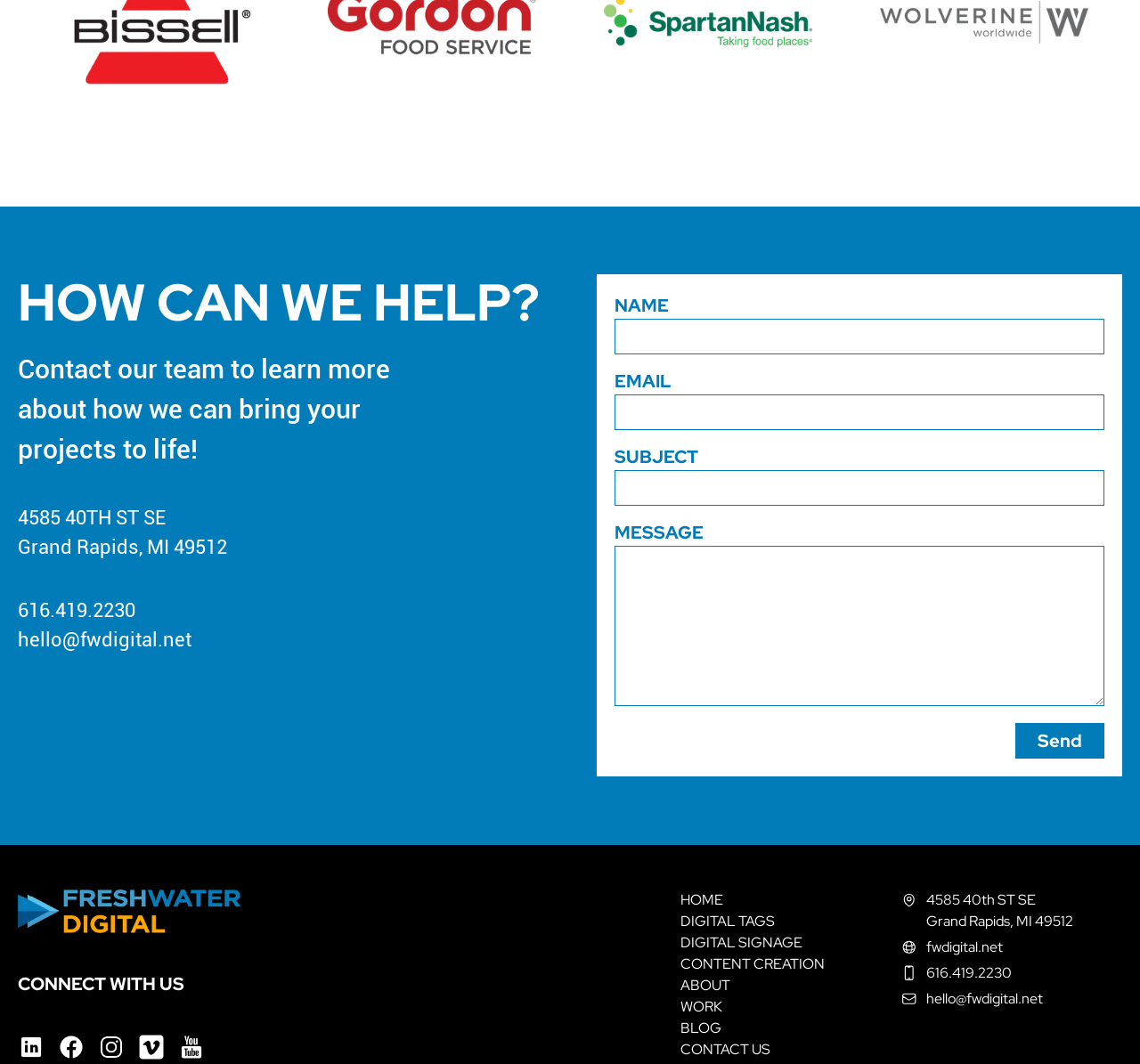Locate the UI element that matches the description Content Creation in the webpage screenshot. Return the bounding box coordinates in the format (top-left x, top-left y, bottom-right x, bottom-right y), with values ranging from 0 to 1.

[0.597, 0.897, 0.723, 0.915]